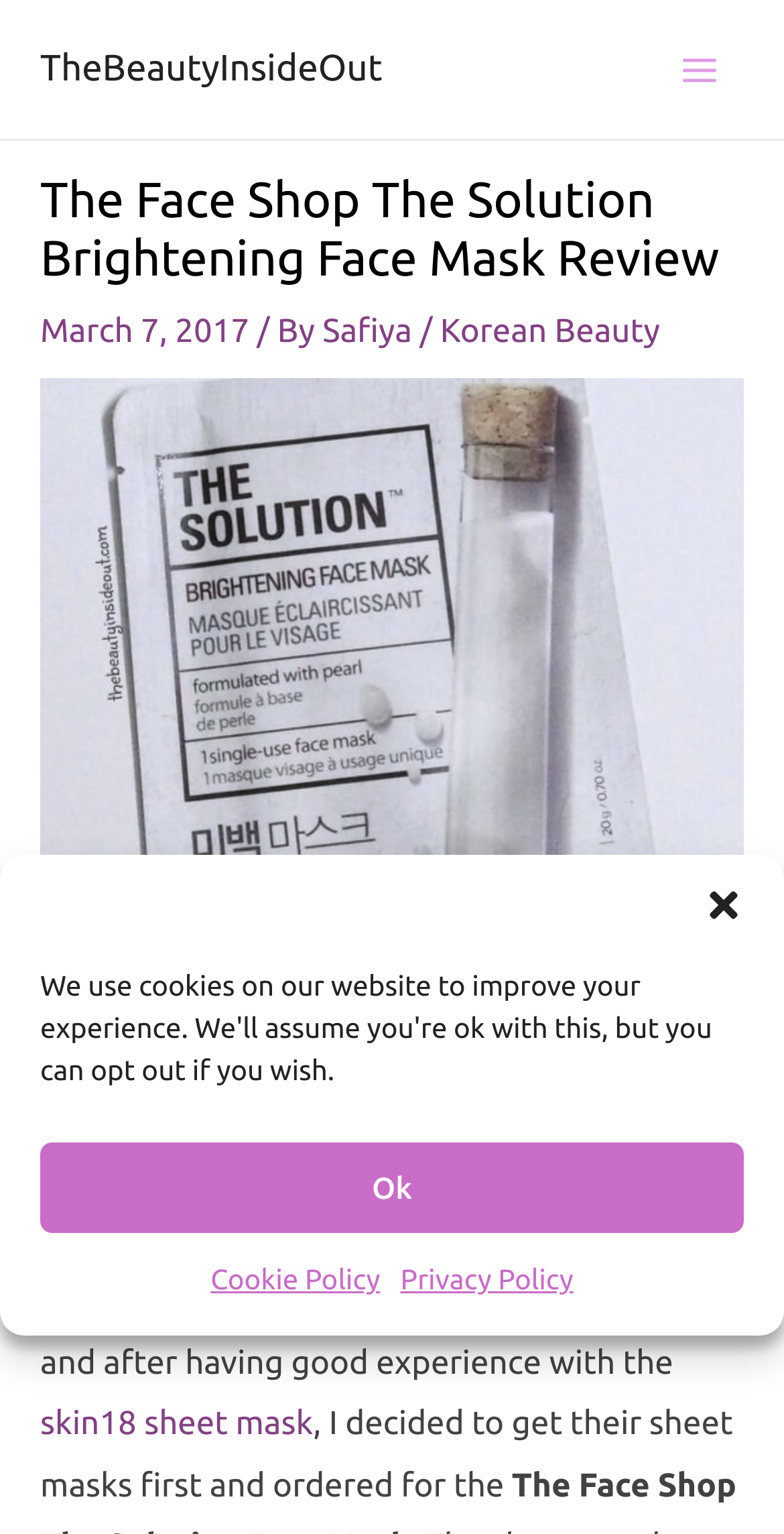Who is the author of the review?
Please look at the screenshot and answer in one word or a short phrase.

Safiya